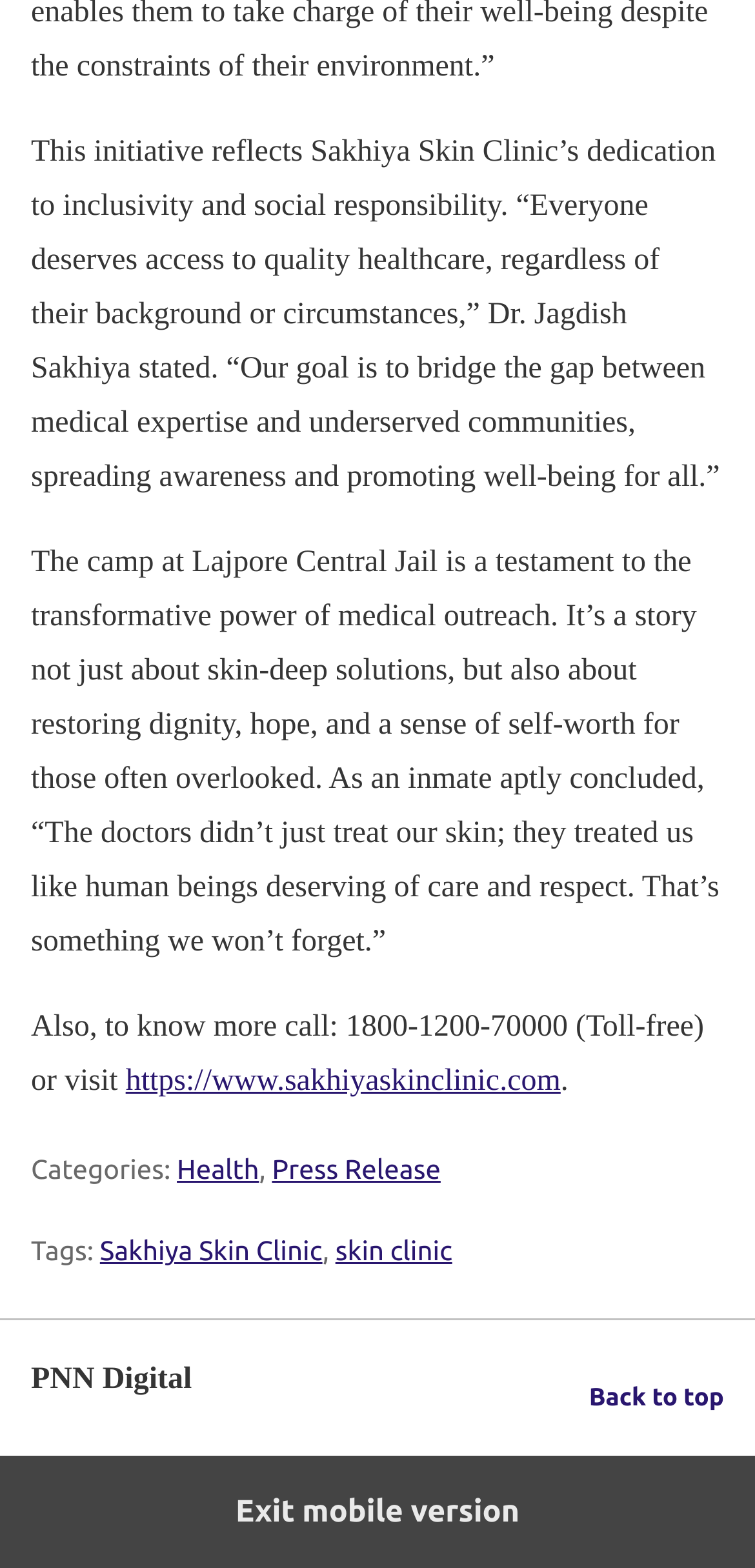What is the name of the website?
Your answer should be a single word or phrase derived from the screenshot.

Sakhiya Skin Clinic